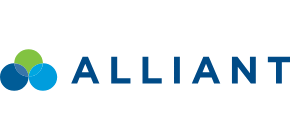What colors are used in the symbol of the logo?
Identify the answer in the screenshot and reply with a single word or phrase.

Green and blue